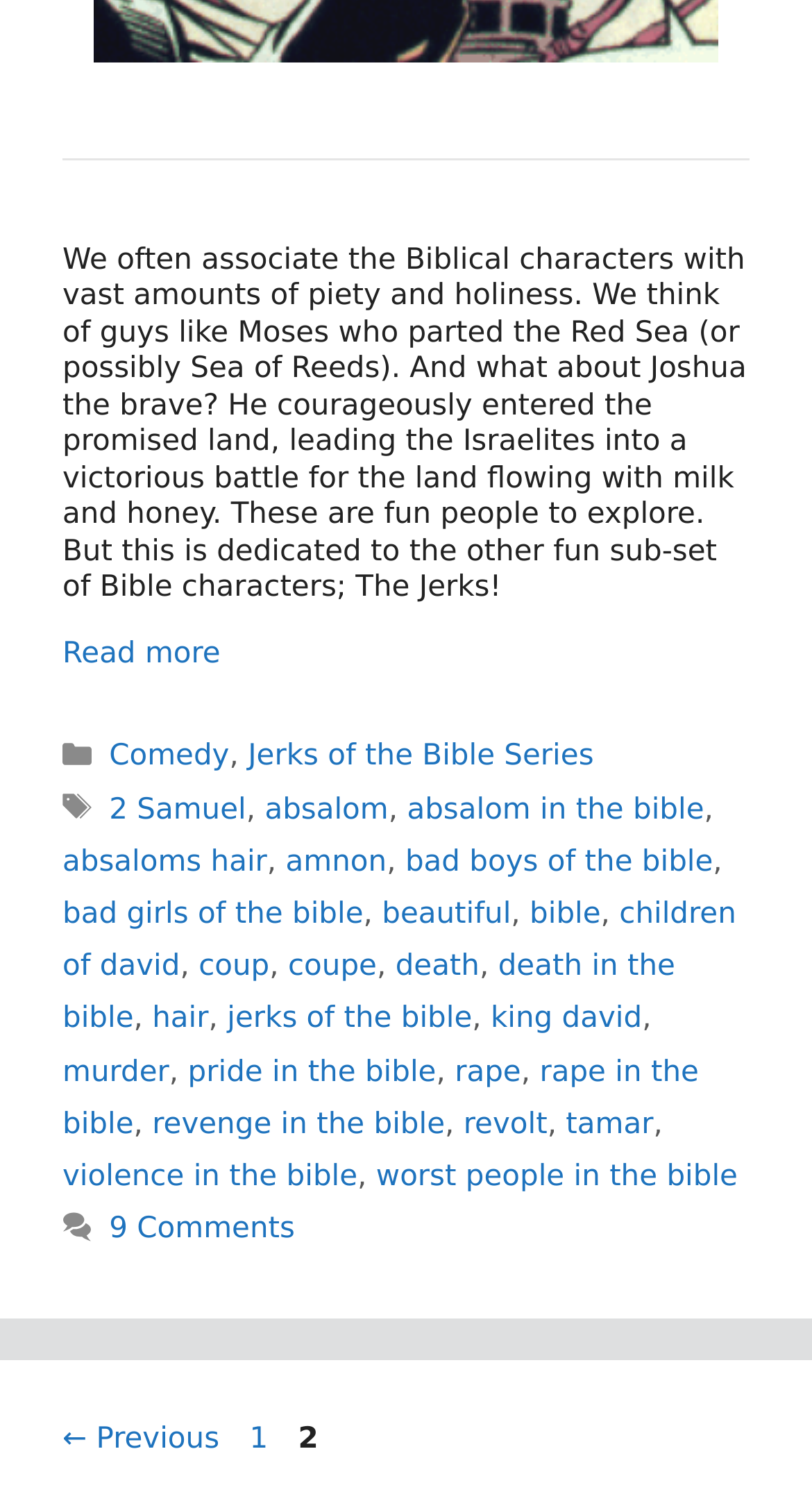Identify the bounding box coordinates of the section to be clicked to complete the task described by the following instruction: "View comments". The coordinates should be four float numbers between 0 and 1, formatted as [left, top, right, bottom].

[0.134, 0.809, 0.363, 0.831]